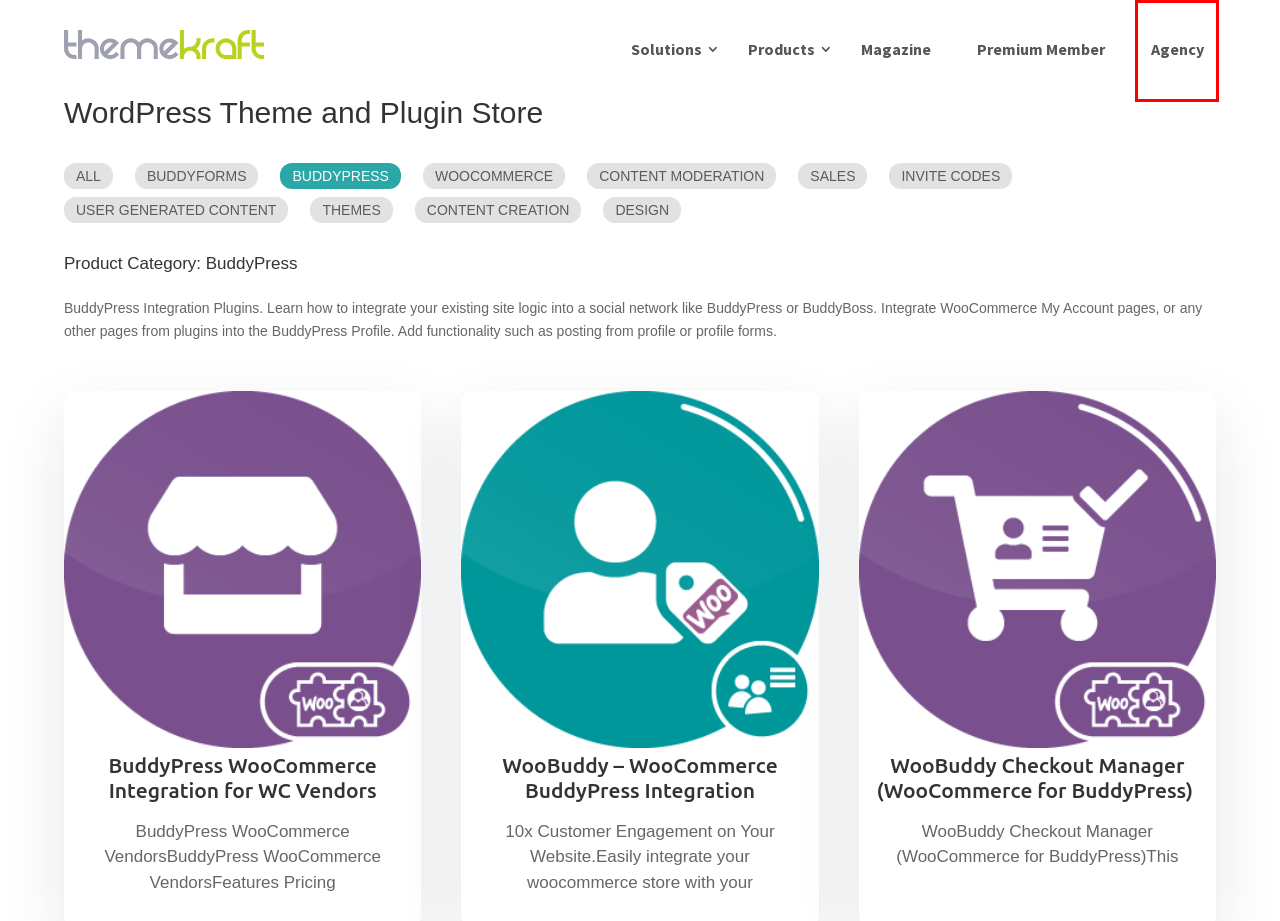Examine the screenshot of the webpage, which includes a red bounding box around an element. Choose the best matching webpage description for the page that will be displayed after clicking the element inside the red bounding box. Here are the candidates:
A. BuddyForms Archives
B. WooBuddy Checkout Manager (WooCommerce For BuddyPress)
C. TK Solutions
D. WordPress Development Agency Creating New Solutions For You Since 2011
E. WooBuddy - WooCommerce BuddyPress Integration
F. User Generated Content Archives
G. Themes Archives
H. WordPress Magazine - Building WordPress Since 2011

D